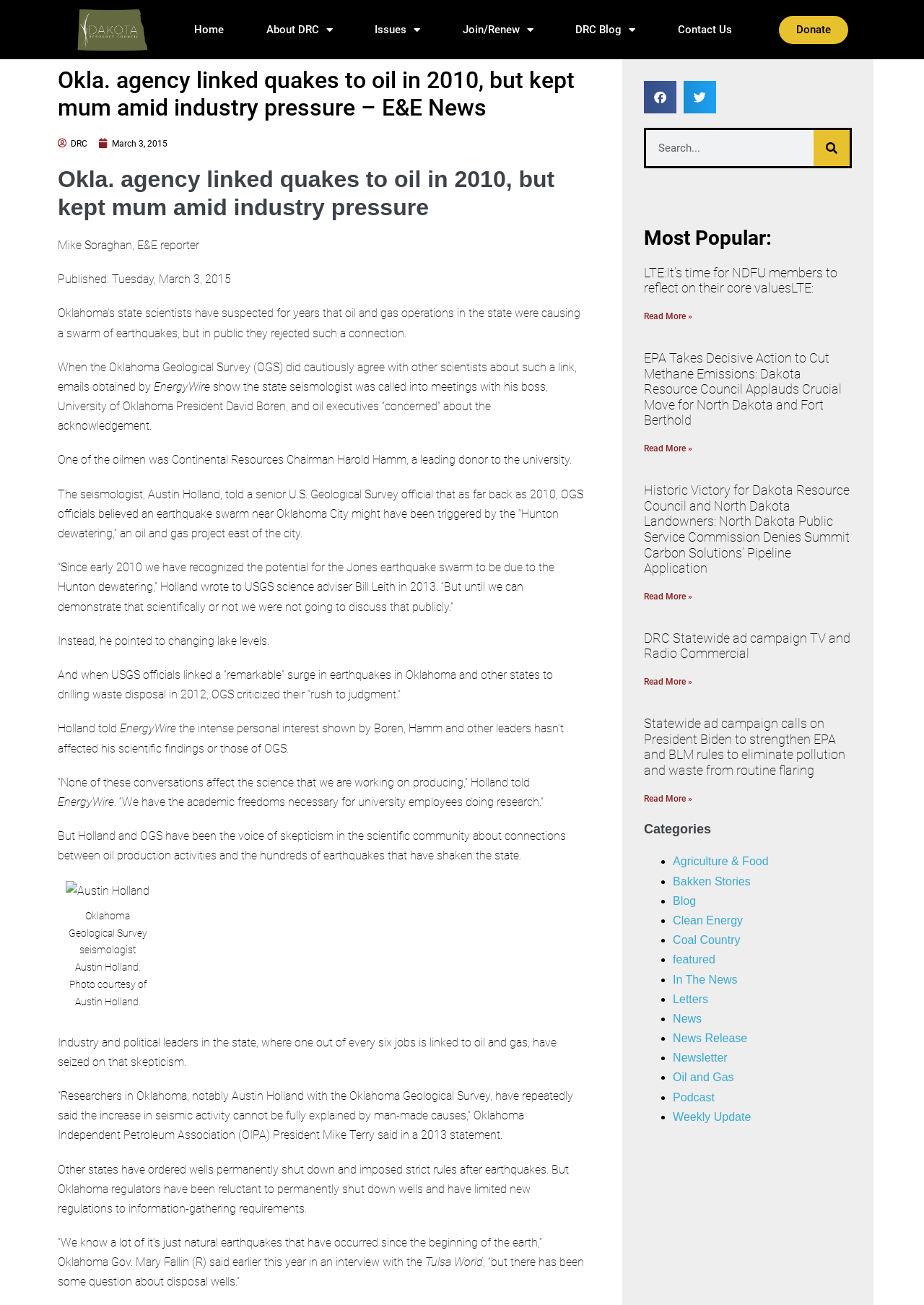Can you give a comprehensive explanation to the question given the content of the image?
What is the purpose of the buttons 'Share on facebook' and 'Share on twitter'?

The webpage has buttons 'Share on facebook' and 'Share on twitter' which suggests that their purpose is to allow users to share the article on social media platforms Facebook and Twitter.